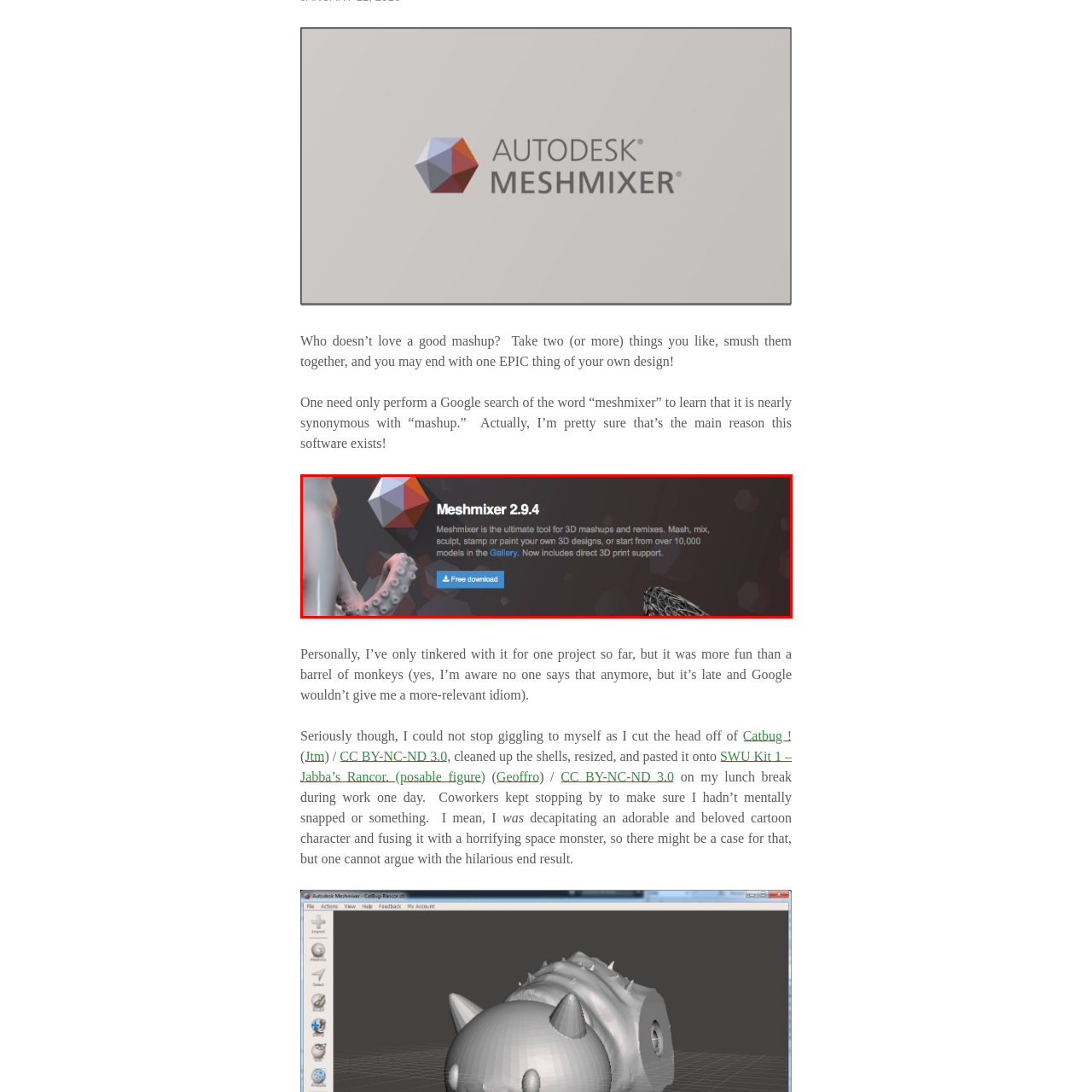Give an in-depth description of the image within the red border.

This image showcases Meshmixer 2.9.4, a powerful software designed for creating and remixing 3D models. The interface features a visually striking juxtaposition of shapes and textures, including a stylized geometric form alongside an octopus-like structure, highlighting the creative potential of the application. The text beneath emphasizes its functionality for mashups in 3D design, inviting users to mix, sculpt, and customize with ease, and offers access to a vast gallery of over 10,000 models. Additionally, it promotes a direct download option, making it accessible for those eager to explore the world of 3D modeling and printing.